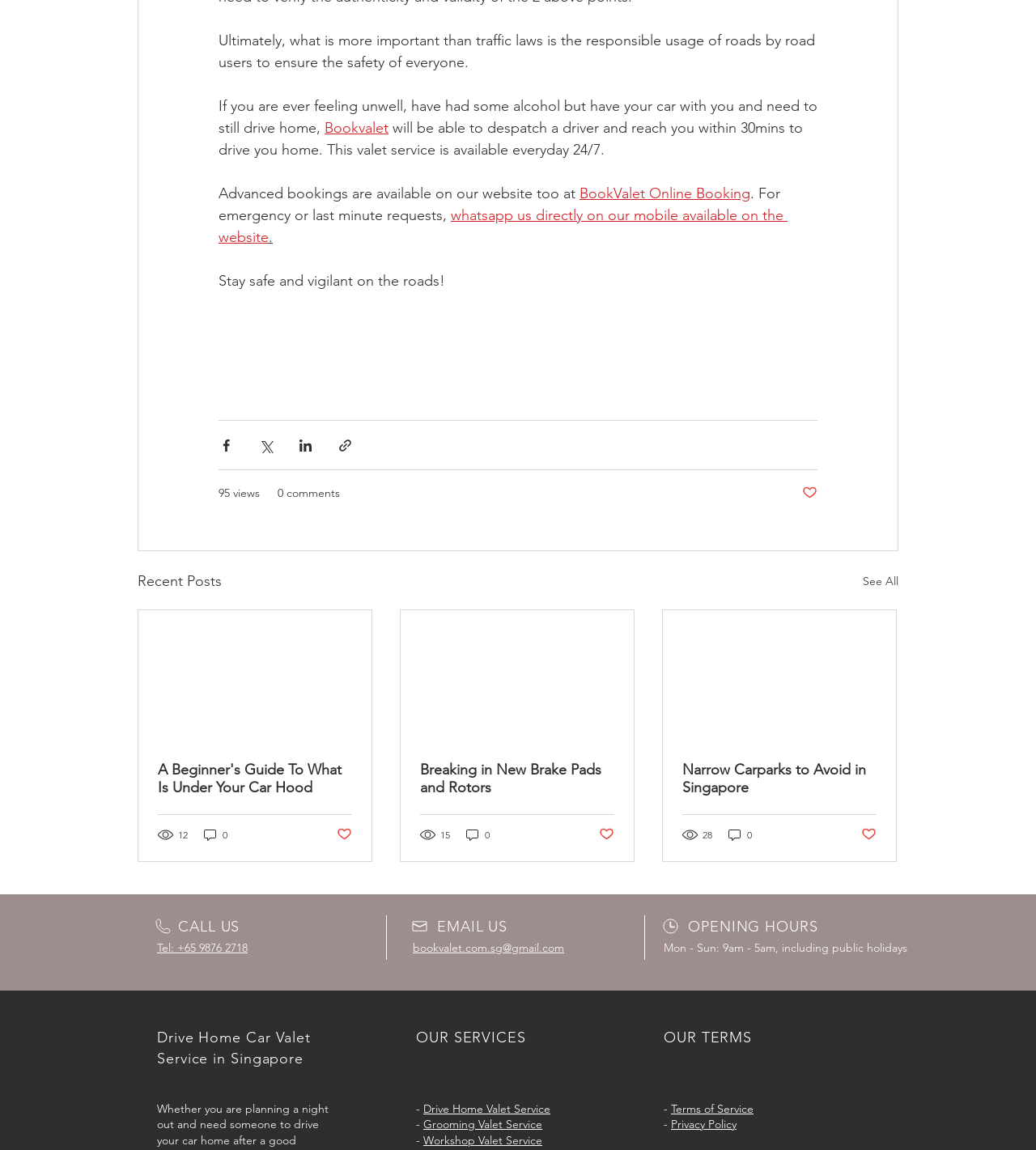How can users contact BookValet?
Refer to the image and provide a concise answer in one word or phrase.

Call or email